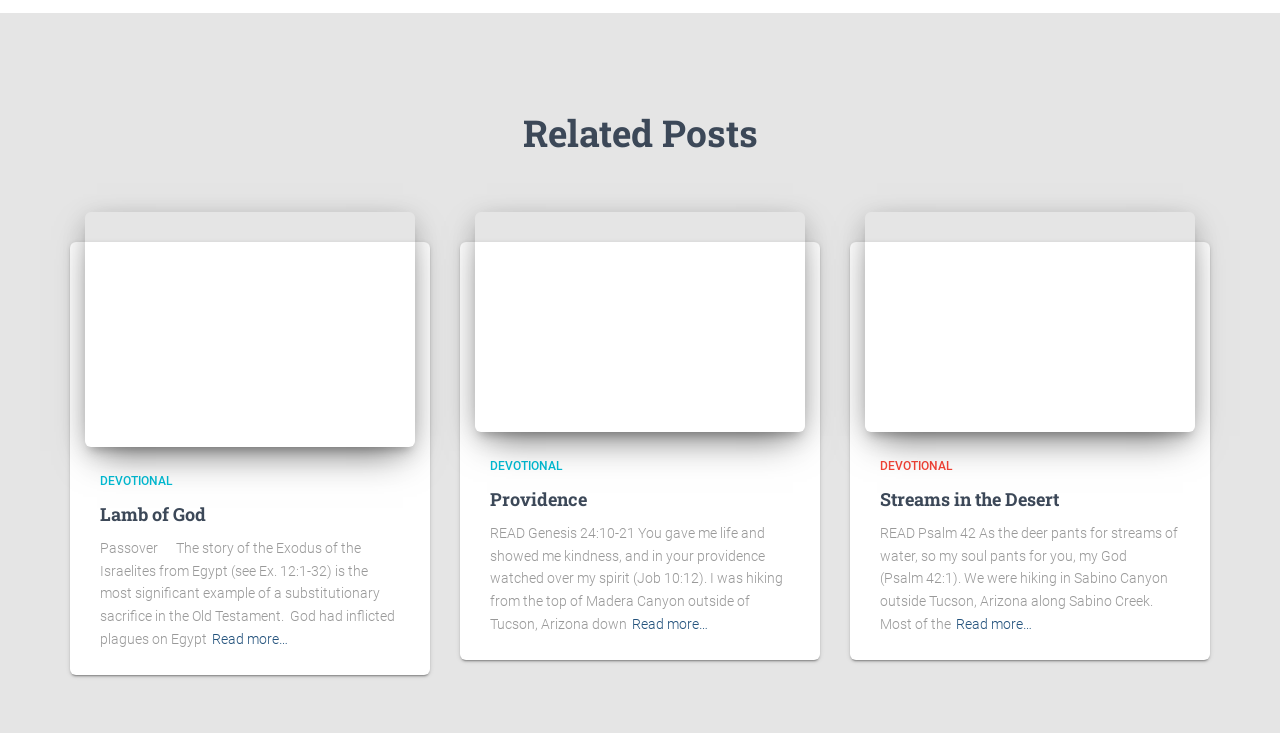Pinpoint the bounding box coordinates of the clickable element to carry out the following instruction: "Click on 'Lamb of God'."

[0.066, 0.437, 0.324, 0.459]